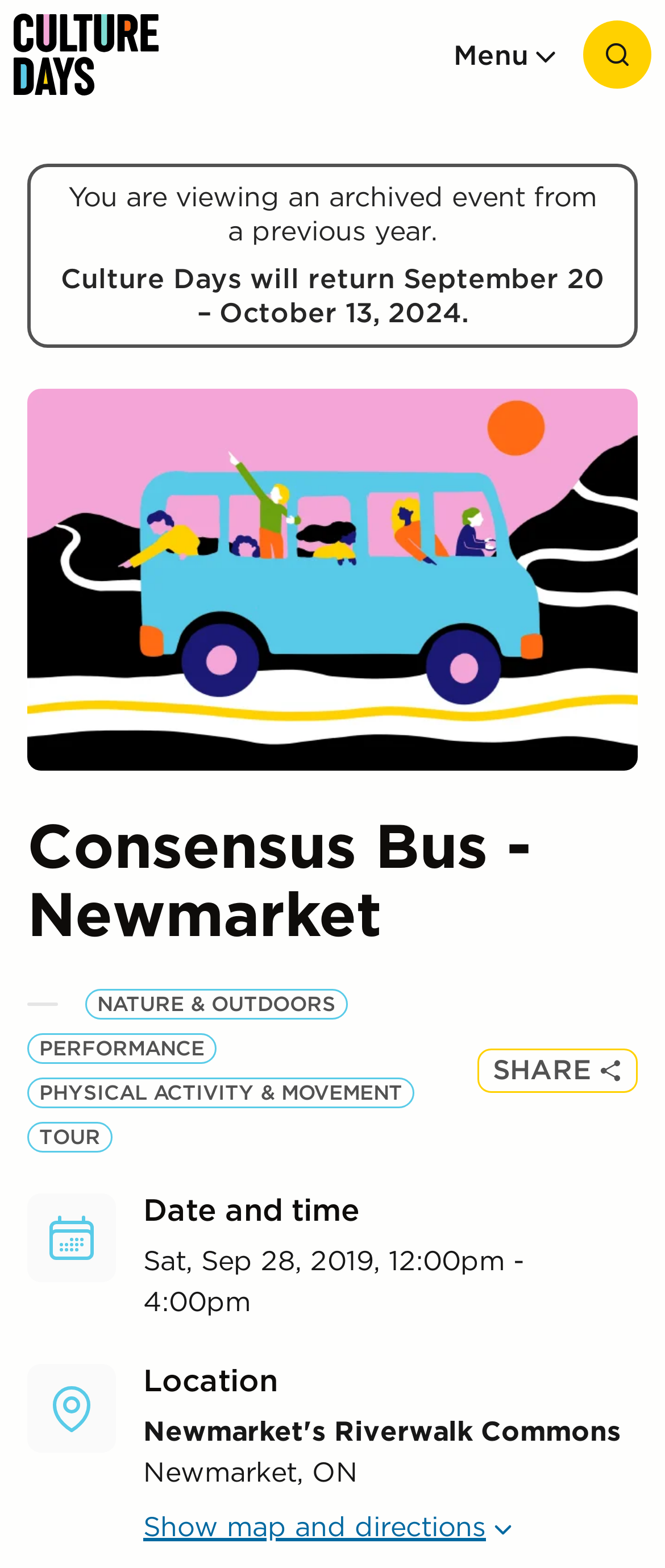Identify the main title of the webpage and generate its text content.

Consensus Bus - Newmarket